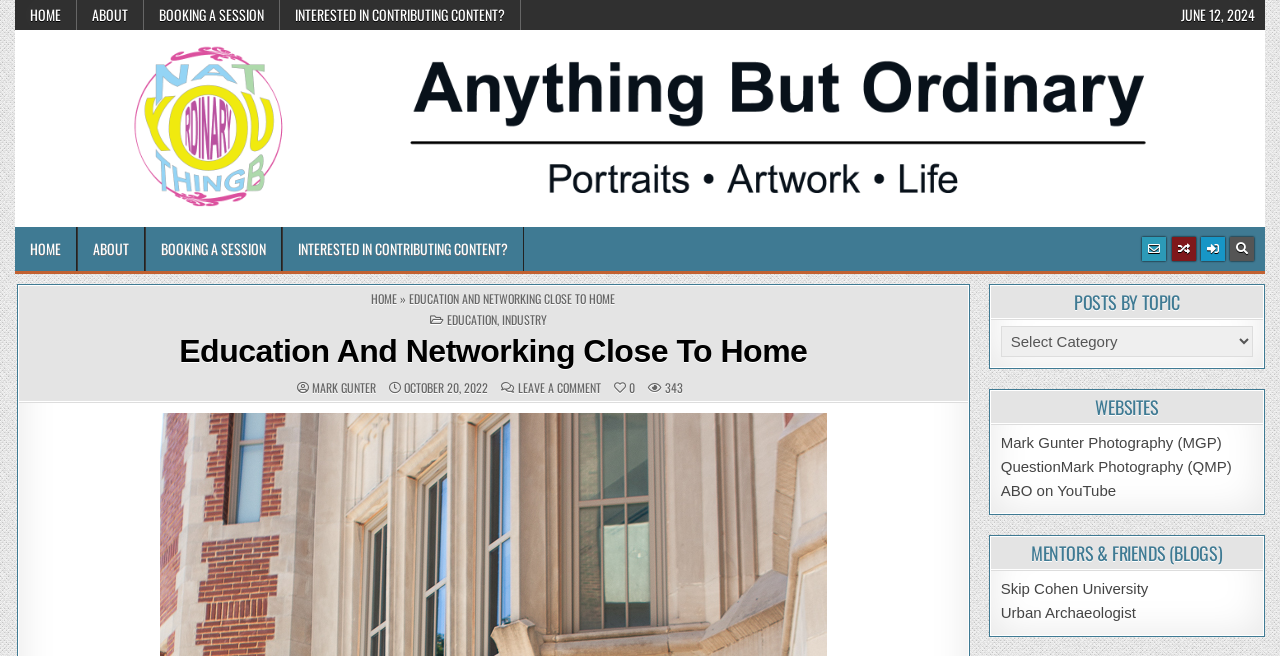Determine the bounding box coordinates of the region I should click to achieve the following instruction: "Click on the 'HOME' link in the secondary menu". Ensure the bounding box coordinates are four float numbers between 0 and 1, i.e., [left, top, right, bottom].

[0.012, 0.0, 0.06, 0.046]